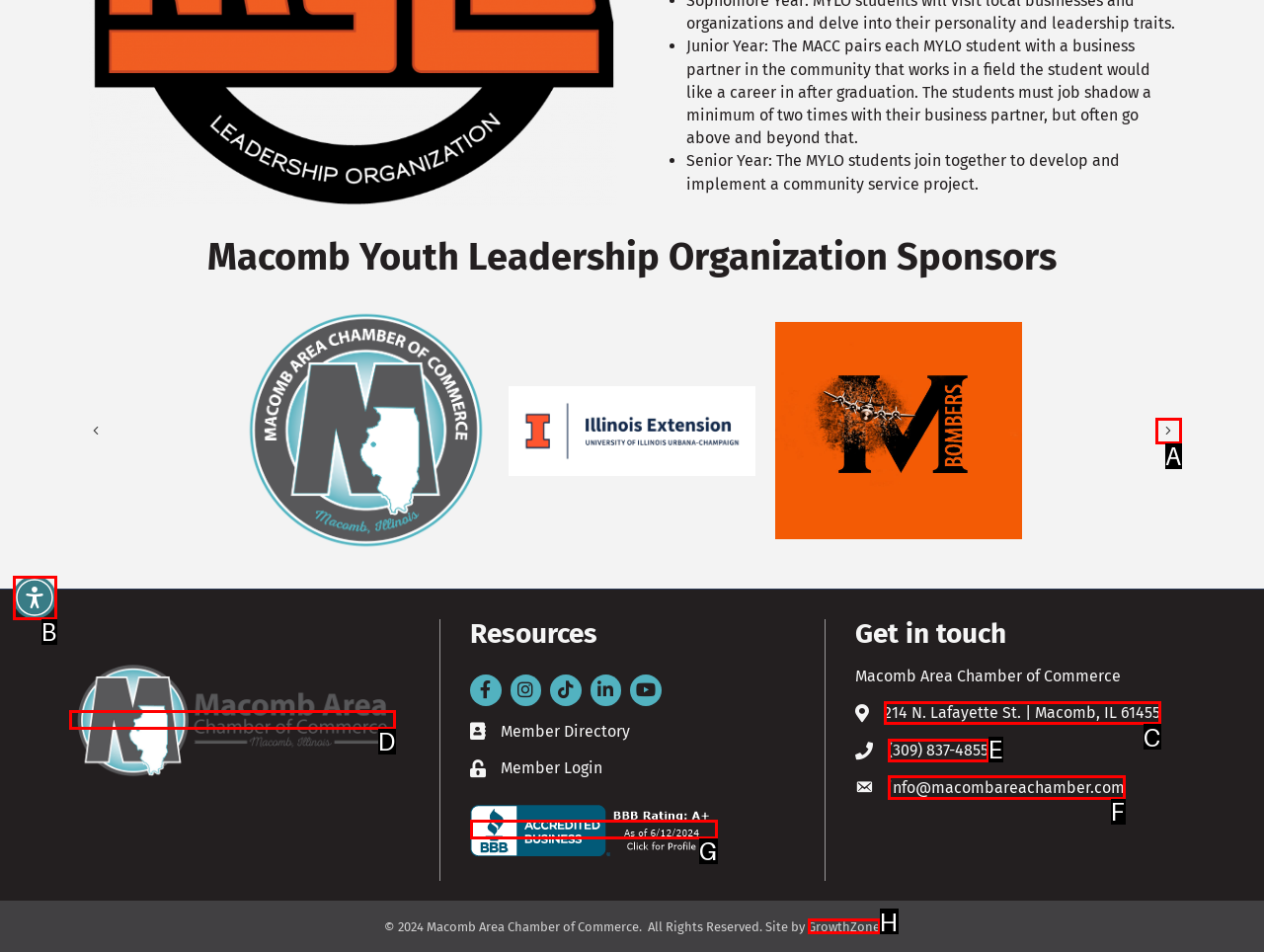Which option corresponds to the following element description: aria-label="Accessibility Menu" title="Accessibility Menu"?
Please provide the letter of the correct choice.

B